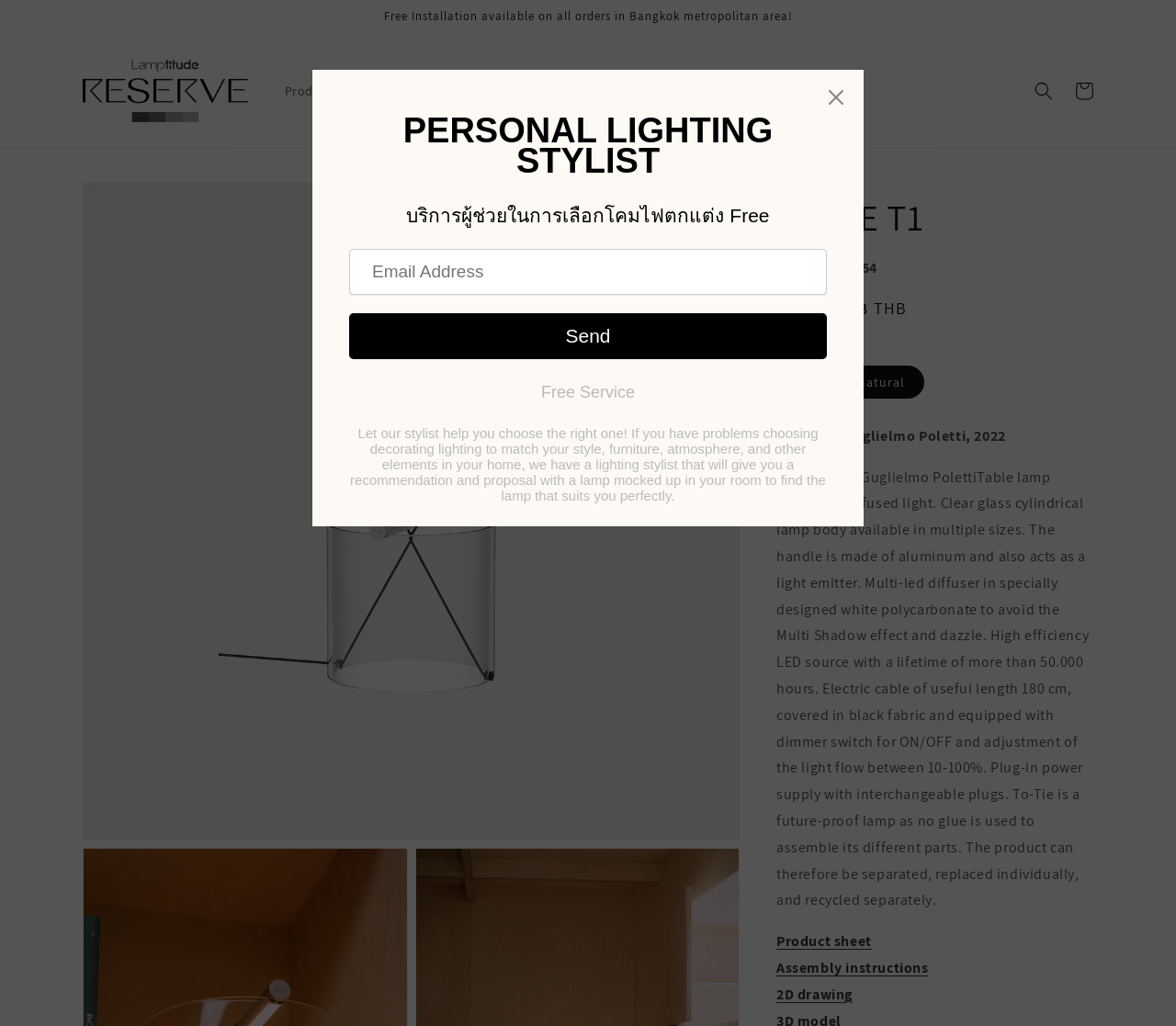Please identify the bounding box coordinates for the region that you need to click to follow this instruction: "Search for something".

[0.87, 0.069, 0.905, 0.109]